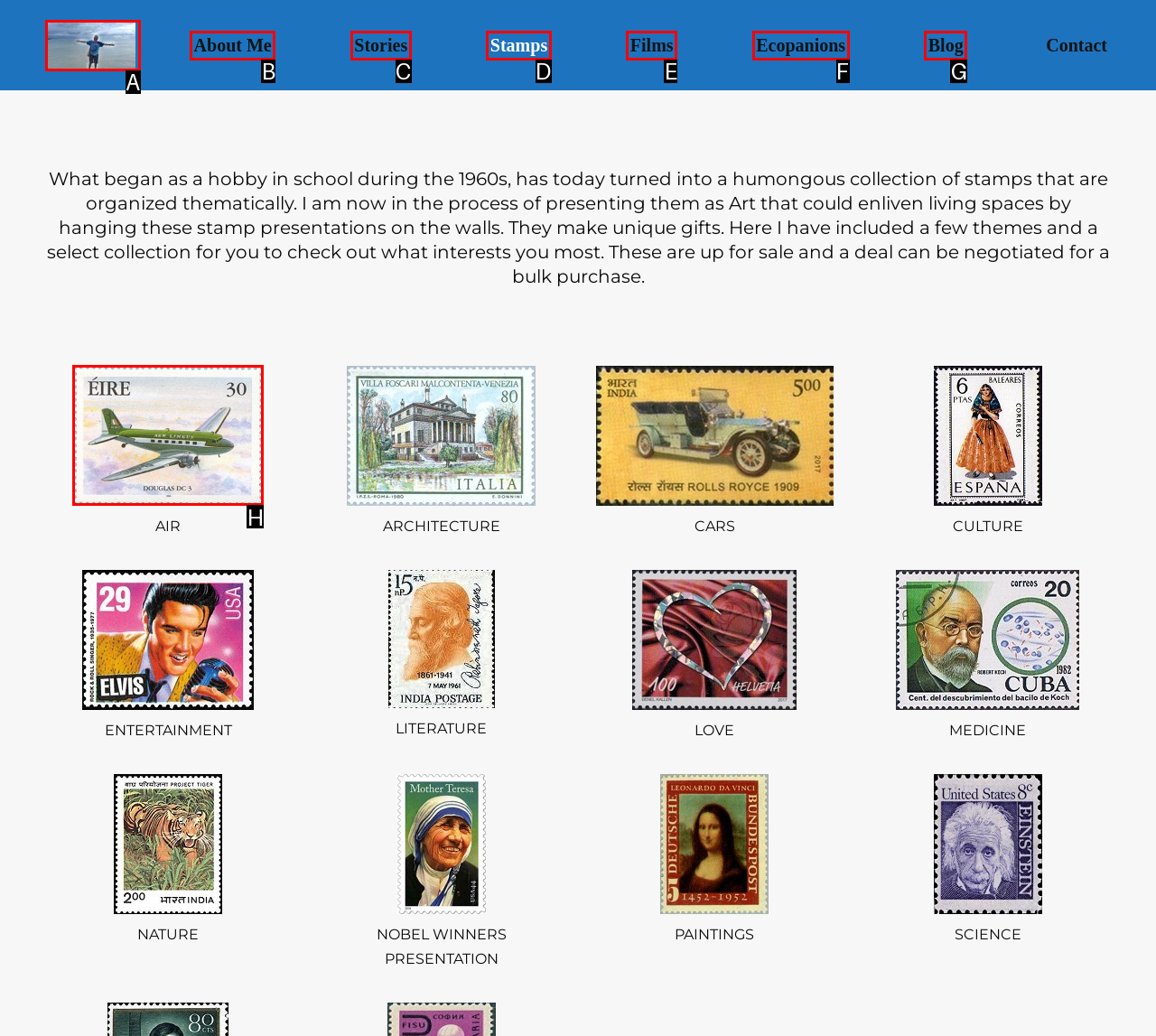Determine the HTML element to be clicked to complete the task: Select pull-knobs. Answer by giving the letter of the selected option.

None